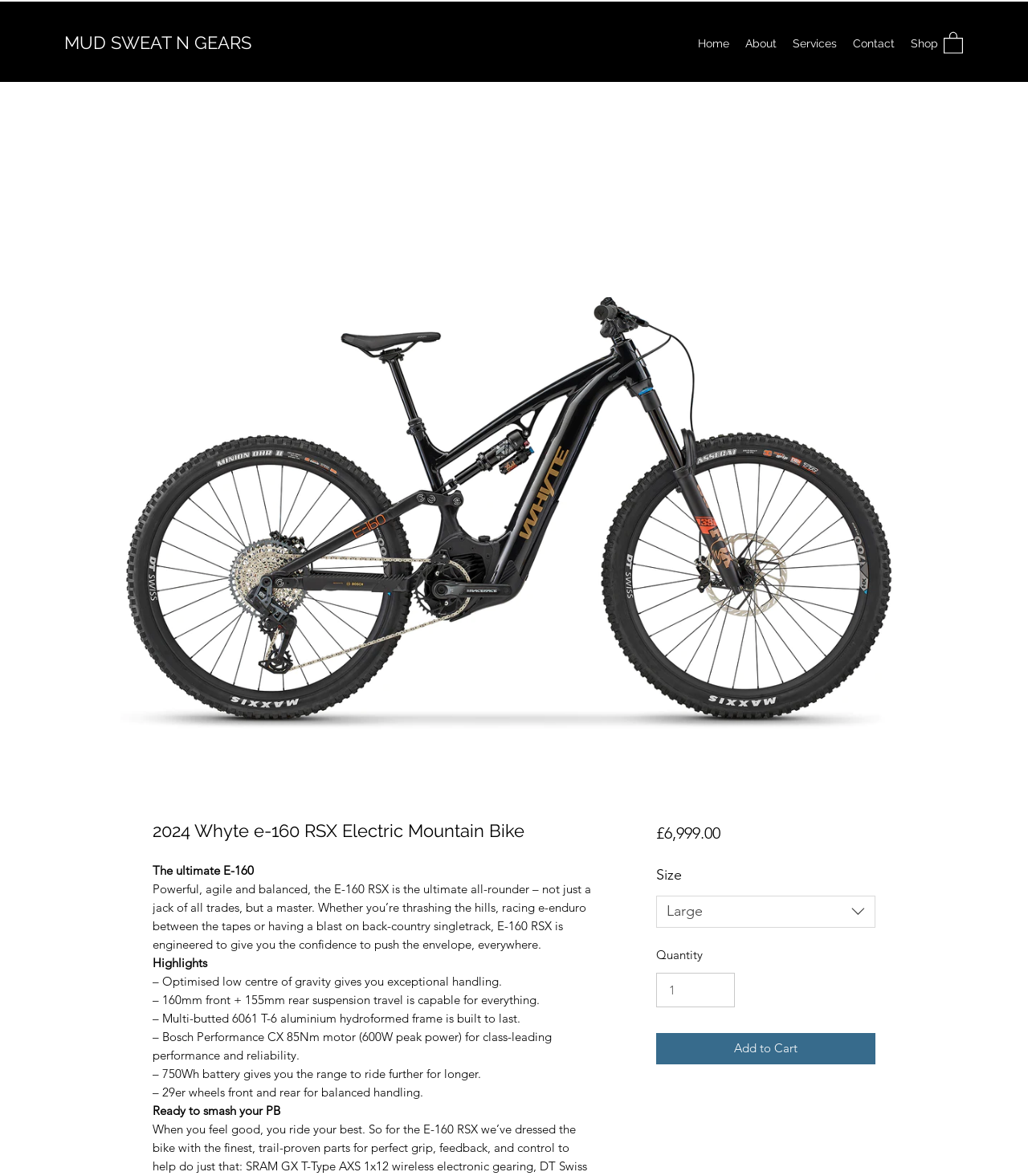Can you determine the bounding box coordinates of the area that needs to be clicked to fulfill the following instruction: "Click the 'Add to Cart' button"?

[0.638, 0.879, 0.852, 0.905]